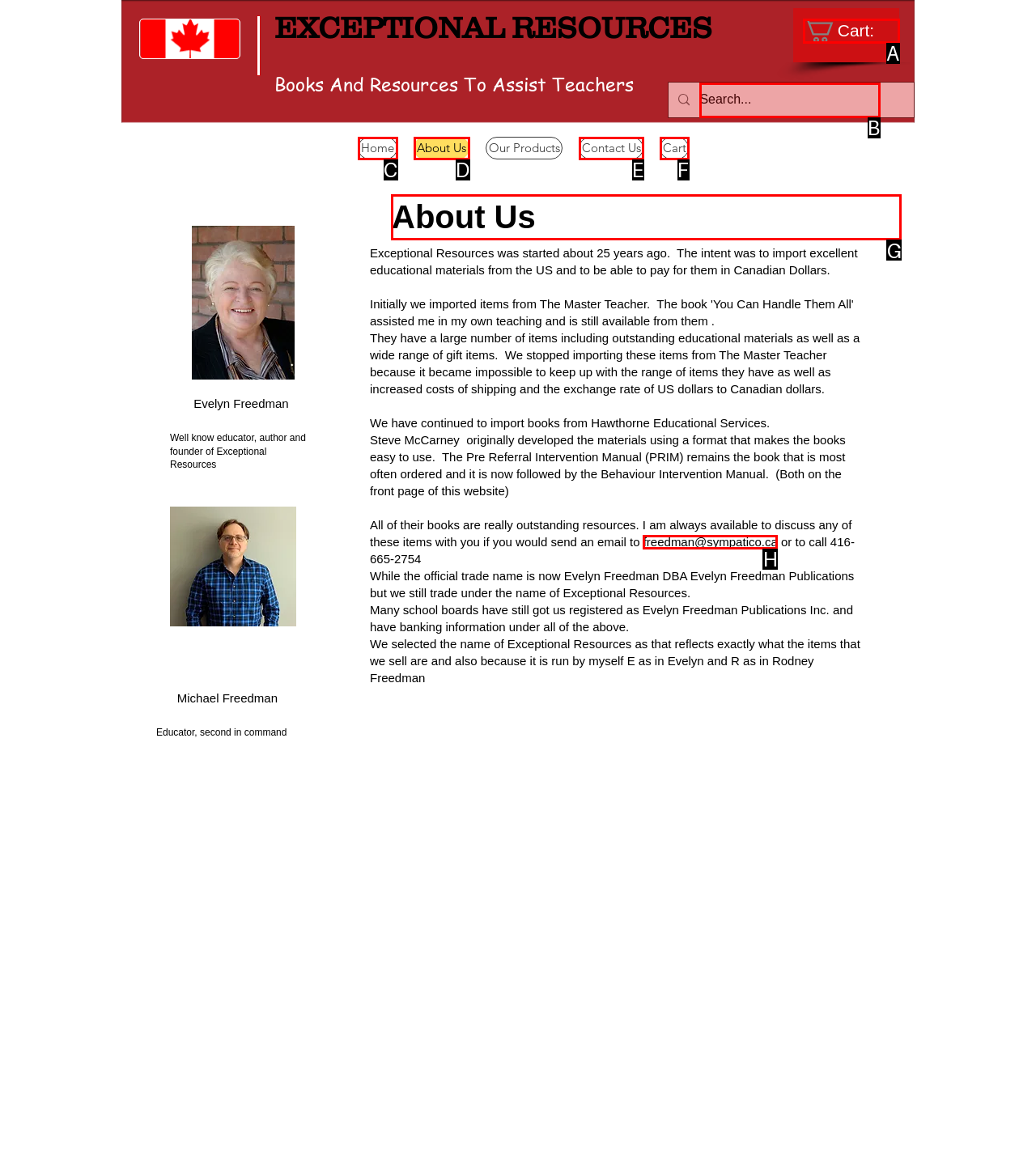Select the HTML element that needs to be clicked to carry out the task: Click the 'About Us' link
Provide the letter of the correct option.

G